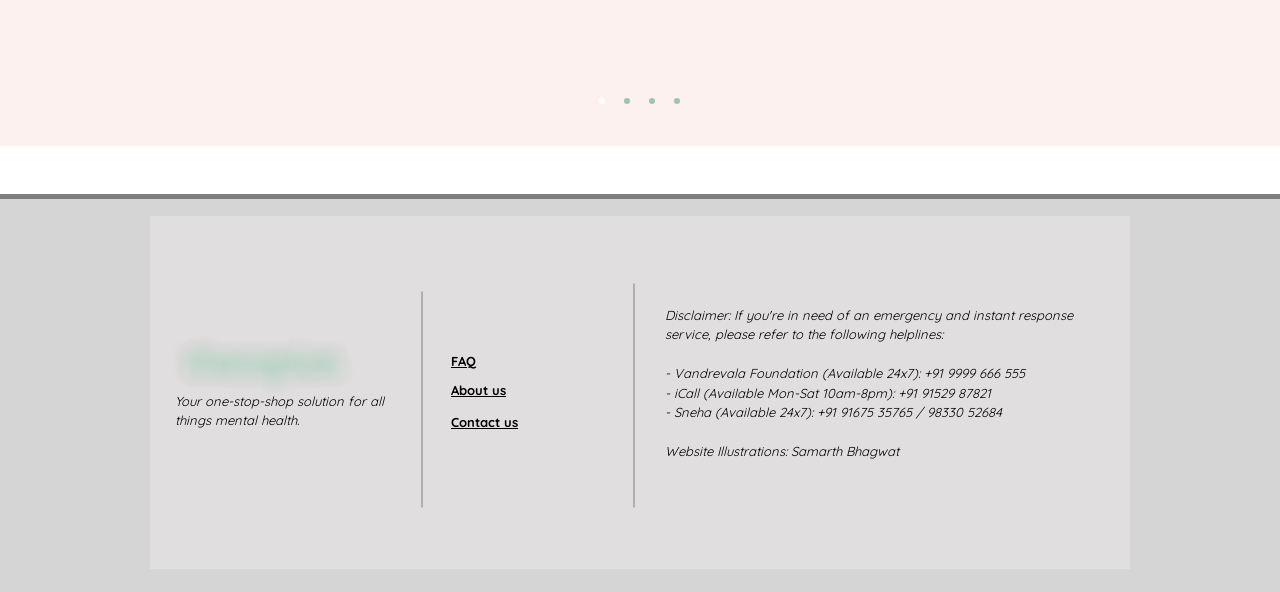Identify the bounding box coordinates for the UI element described as: "Contact us". The coordinates should be provided as four floats between 0 and 1: [left, top, right, bottom].

[0.352, 0.697, 0.405, 0.728]